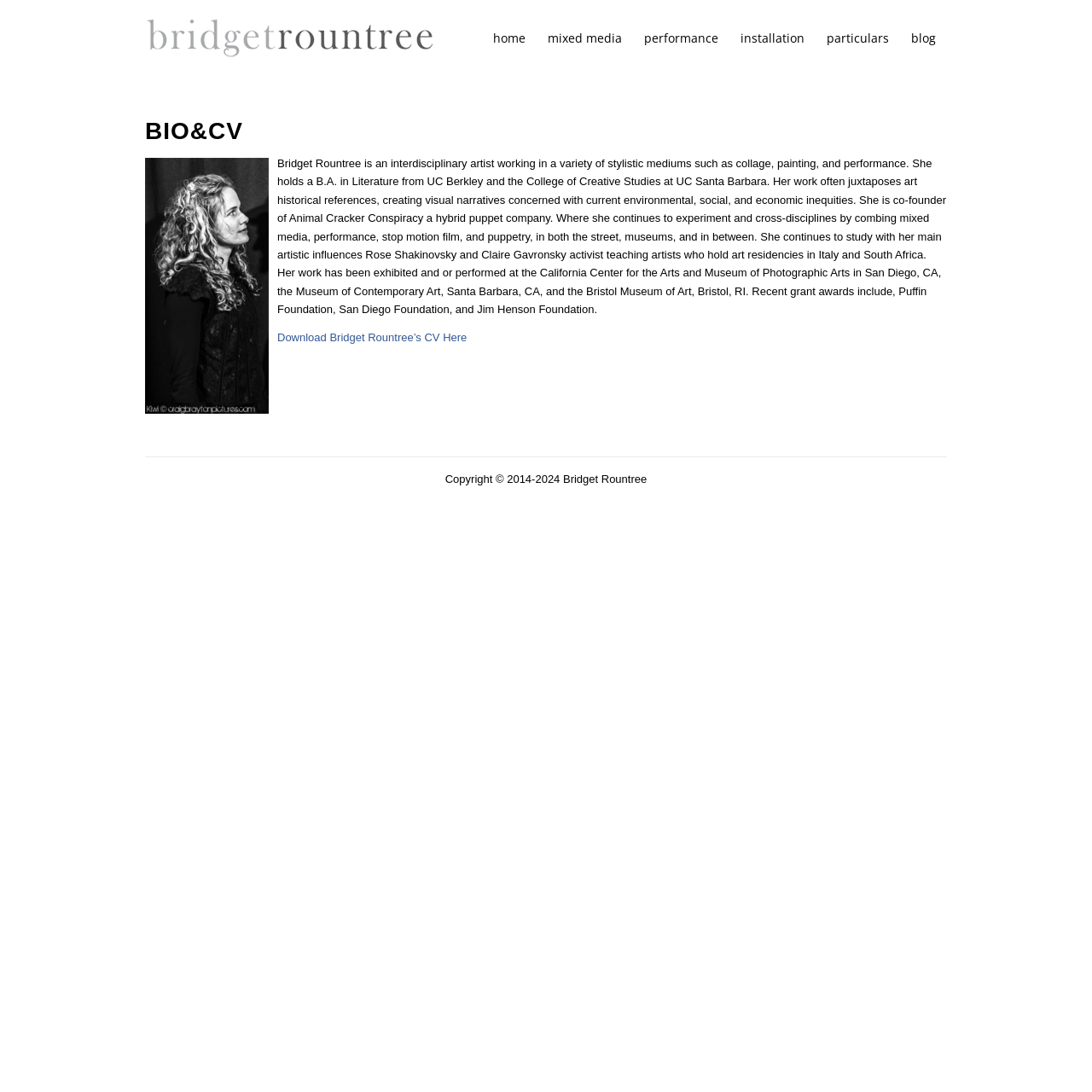Show me the bounding box coordinates of the clickable region to achieve the task as per the instruction: "view the particulars page".

[0.747, 0.001, 0.824, 0.07]